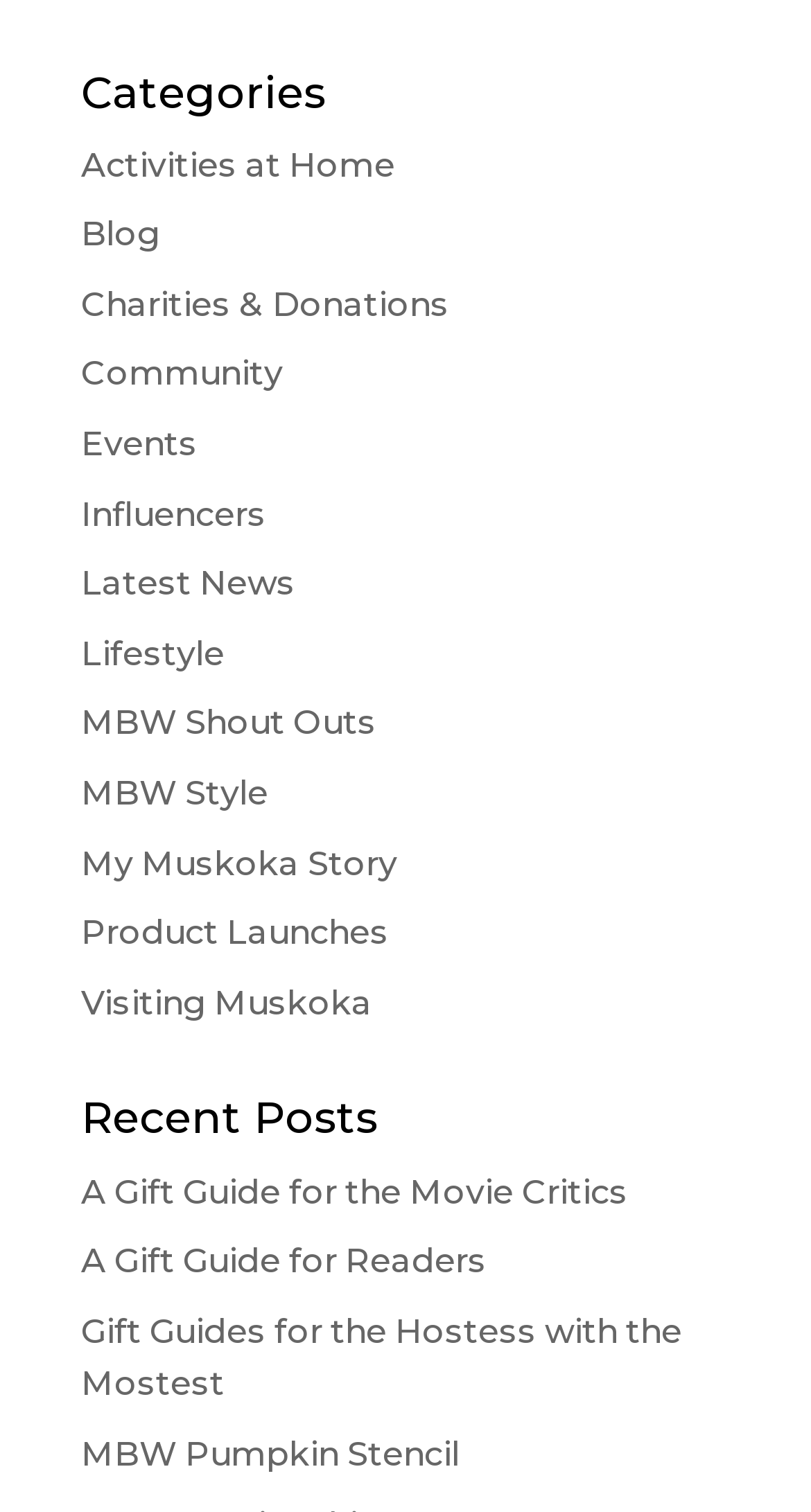Locate the bounding box coordinates of the element I should click to achieve the following instruction: "Read 'A Gift Guide for the Movie Critics'".

[0.1, 0.775, 0.774, 0.801]